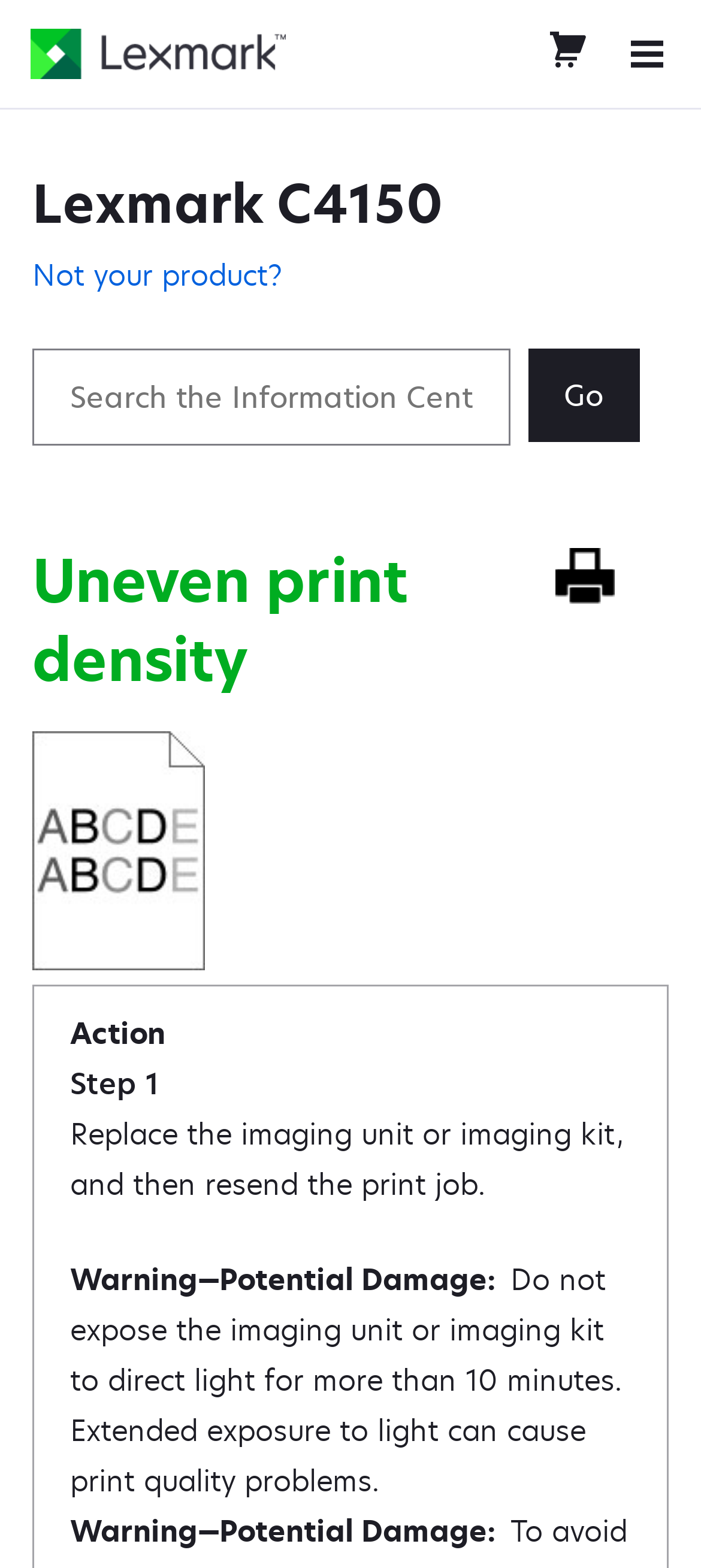Find the bounding box coordinates corresponding to the UI element with the description: "0". The coordinates should be formatted as [left, top, right, bottom], with values as floats between 0 and 1.

[0.779, 0.007, 0.841, 0.056]